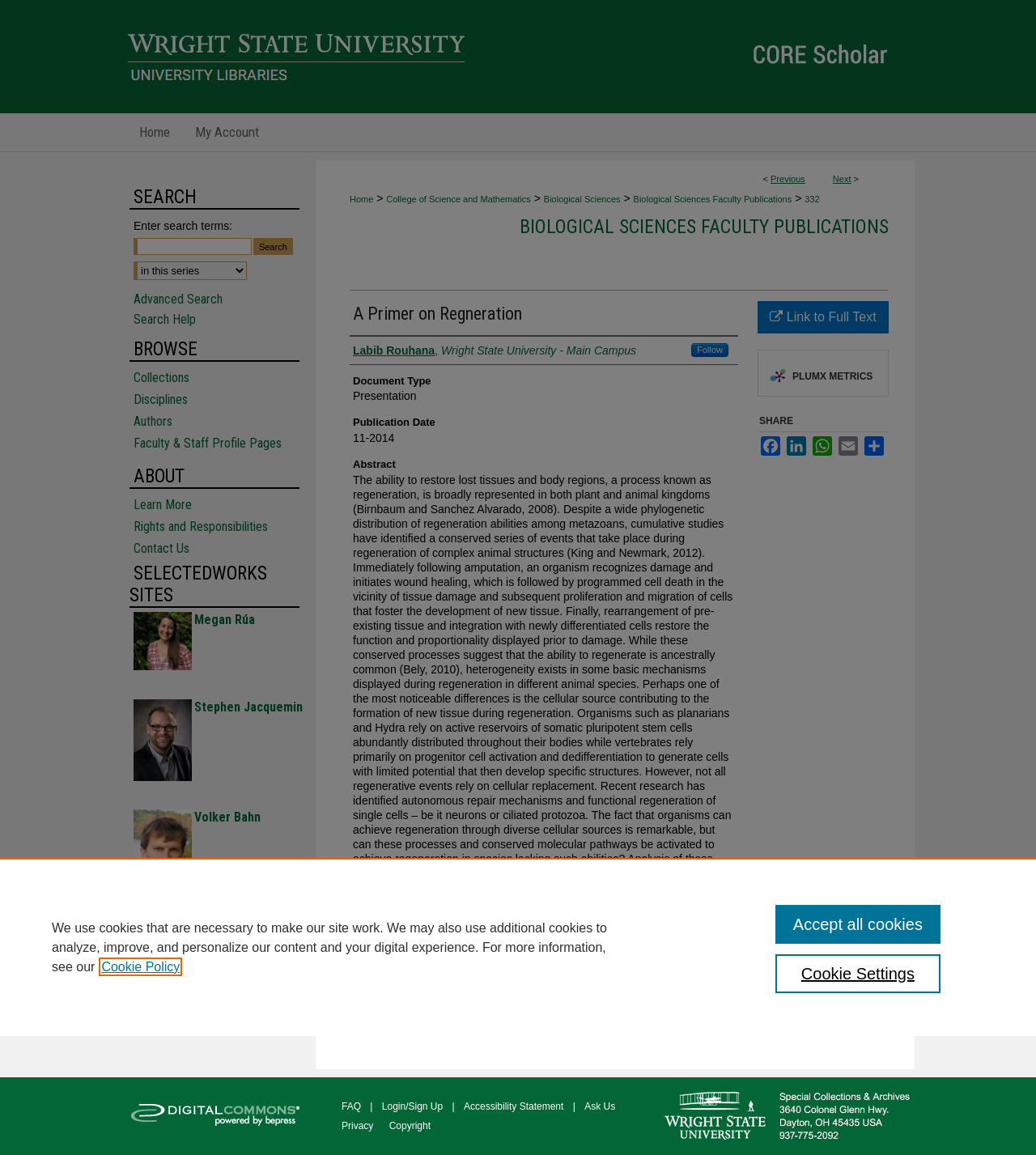Pinpoint the bounding box coordinates of the clickable area necessary to execute the following instruction: "Visit the profile of Labib Rouhana". The coordinates should be given as four float numbers between 0 and 1, namely [left, top, right, bottom].

[0.341, 0.297, 0.614, 0.31]